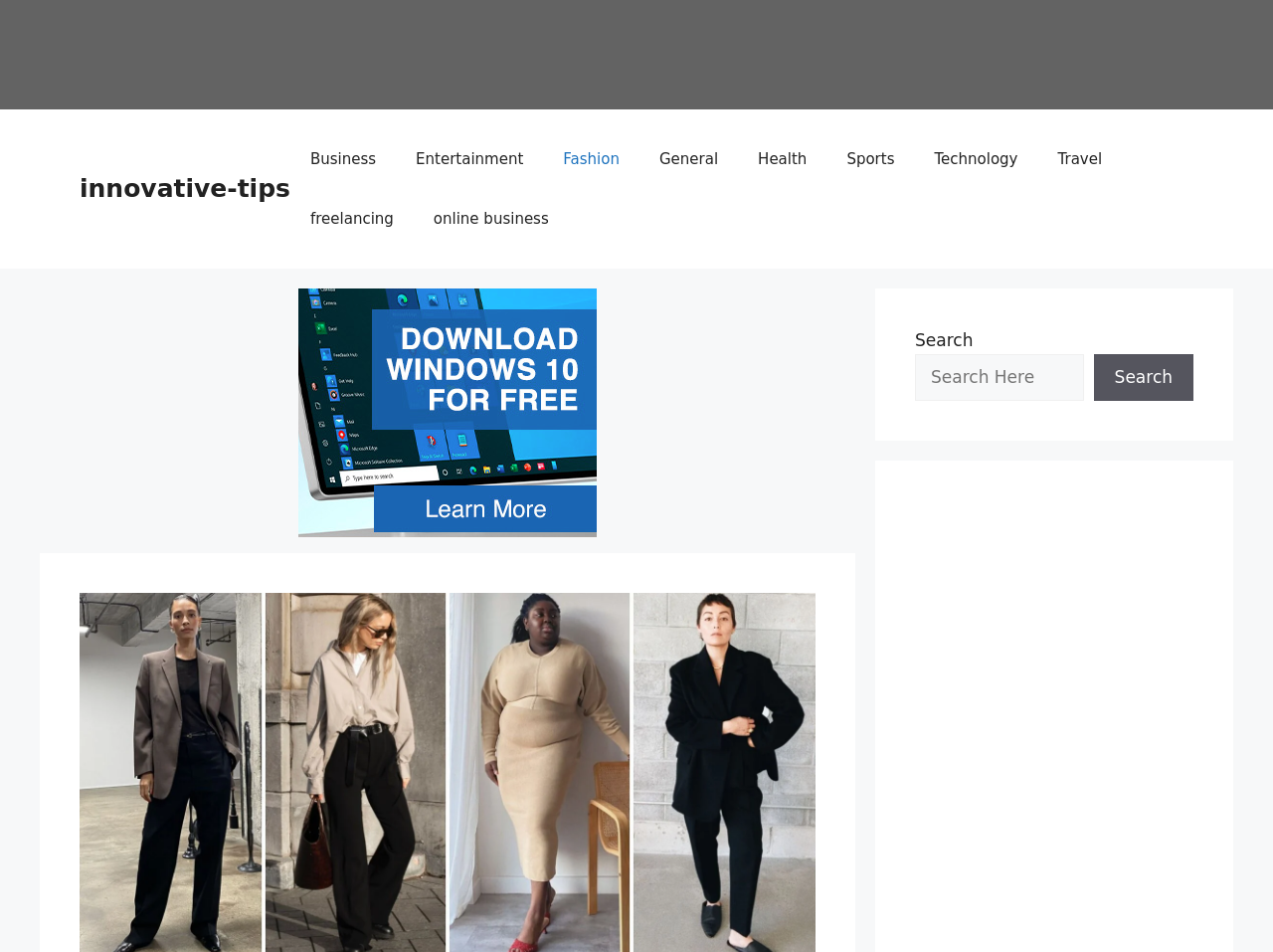Could you provide the bounding box coordinates for the portion of the screen to click to complete this instruction: "click on Search button"?

[0.859, 0.371, 0.938, 0.421]